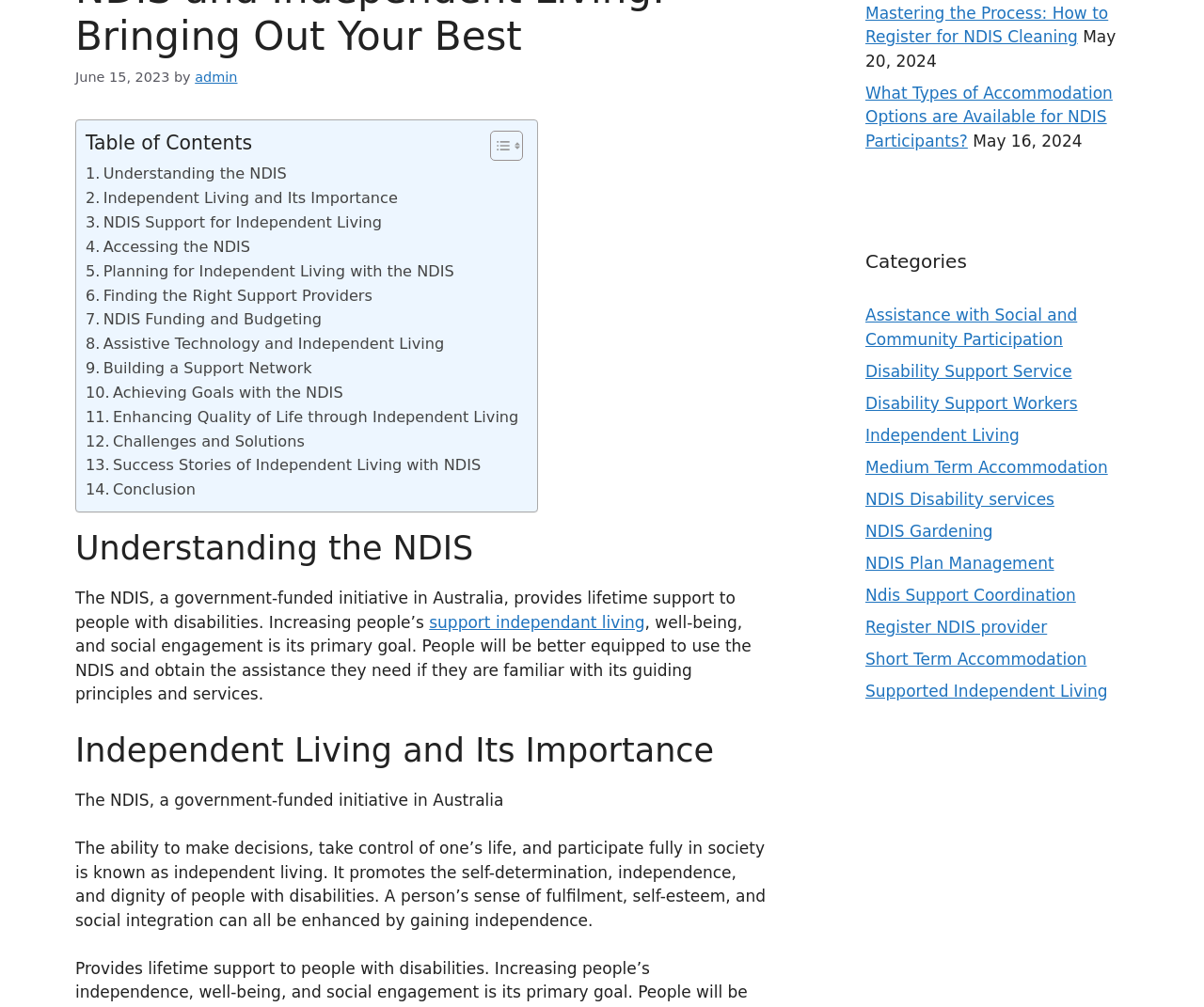Locate and provide the bounding box coordinates for the HTML element that matches this description: "Supported Independent Living".

[0.719, 0.677, 0.92, 0.695]